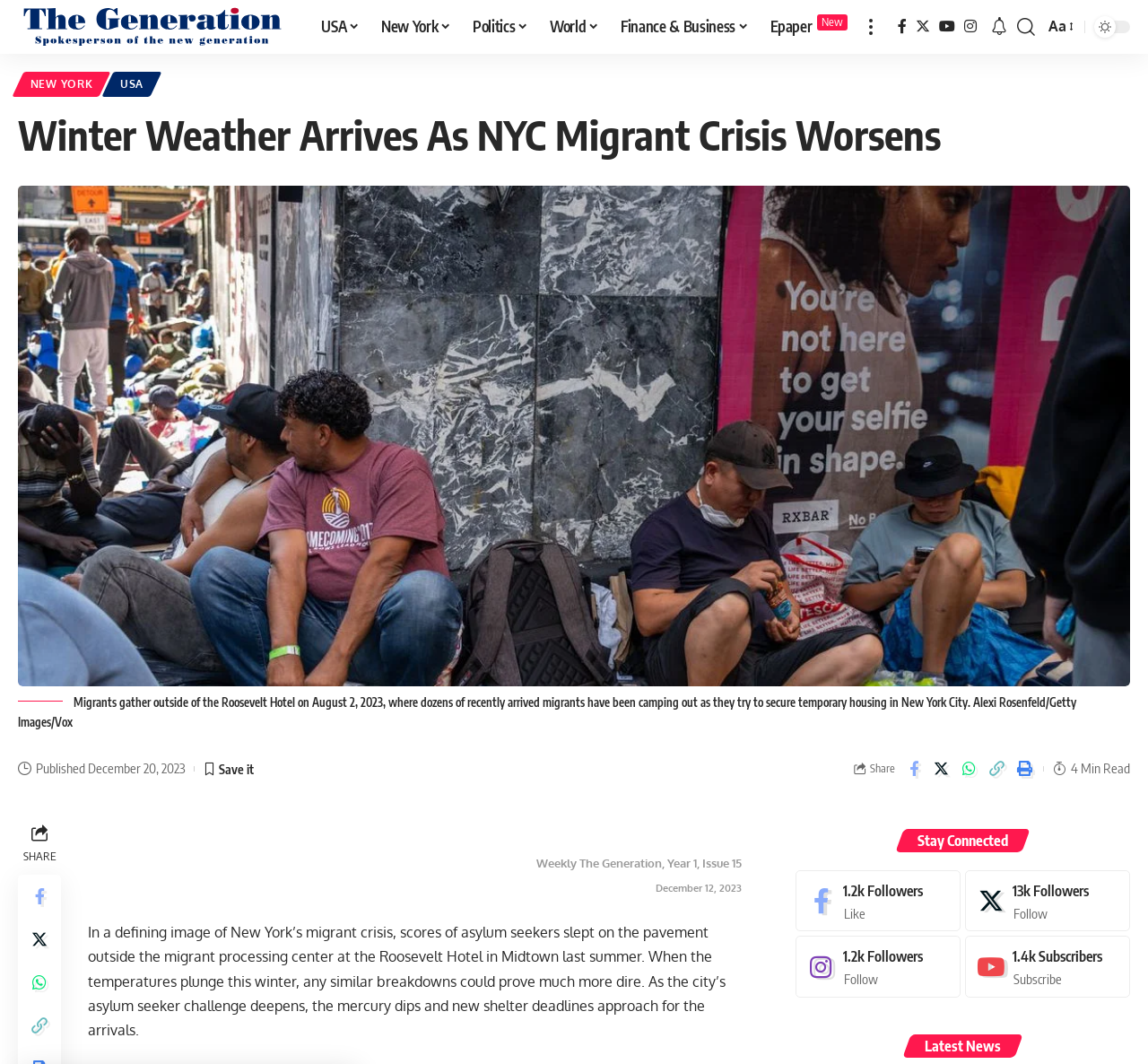Respond with a single word or phrase to the following question: What is the name of the hotel mentioned in the article?

Roosevelt Hotel